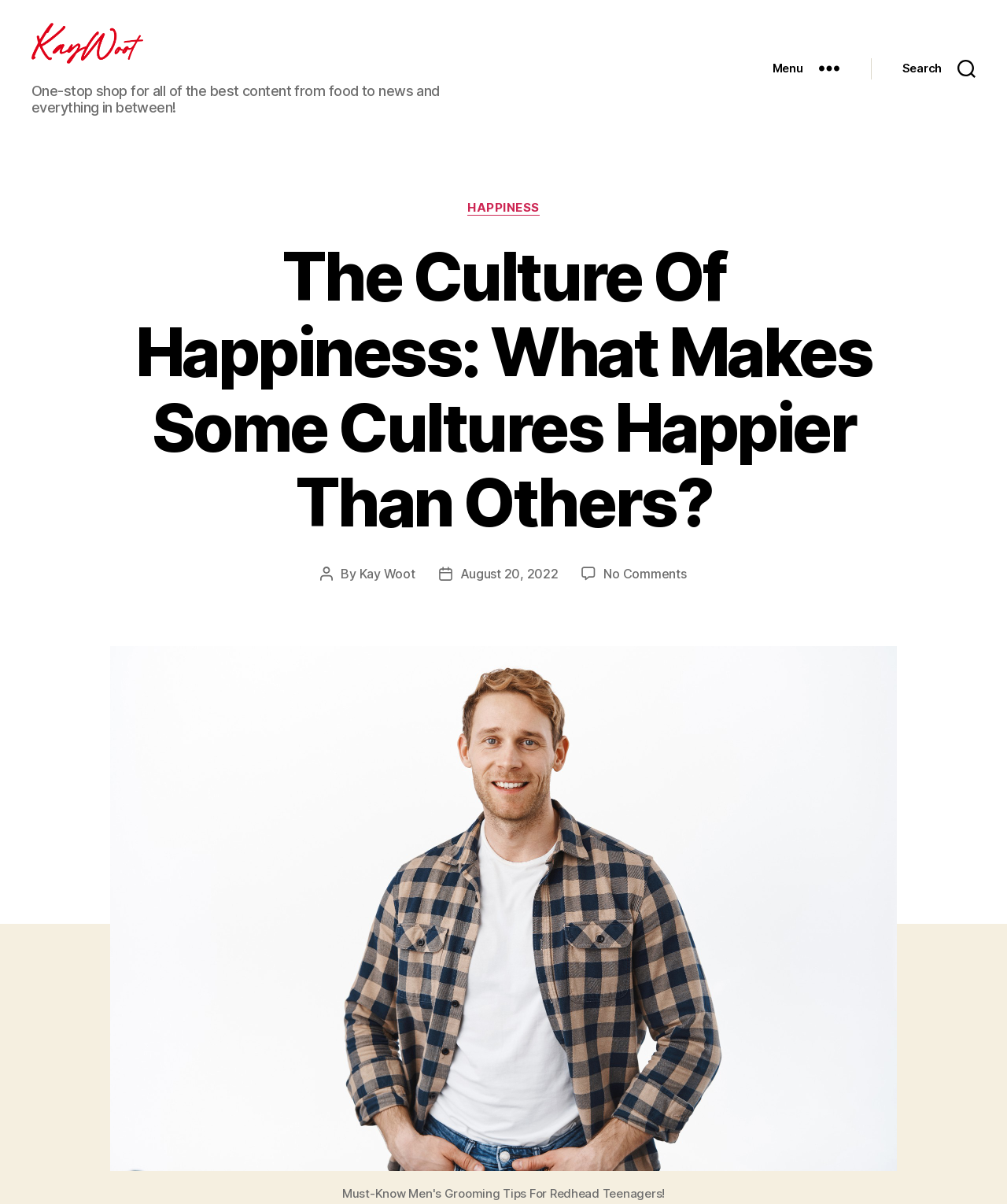Given the element description, predict the bounding box coordinates in the format (top-left x, top-left y, bottom-right x, bottom-right y), using floating point numbers between 0 and 1: Happiness

[0.464, 0.182, 0.536, 0.195]